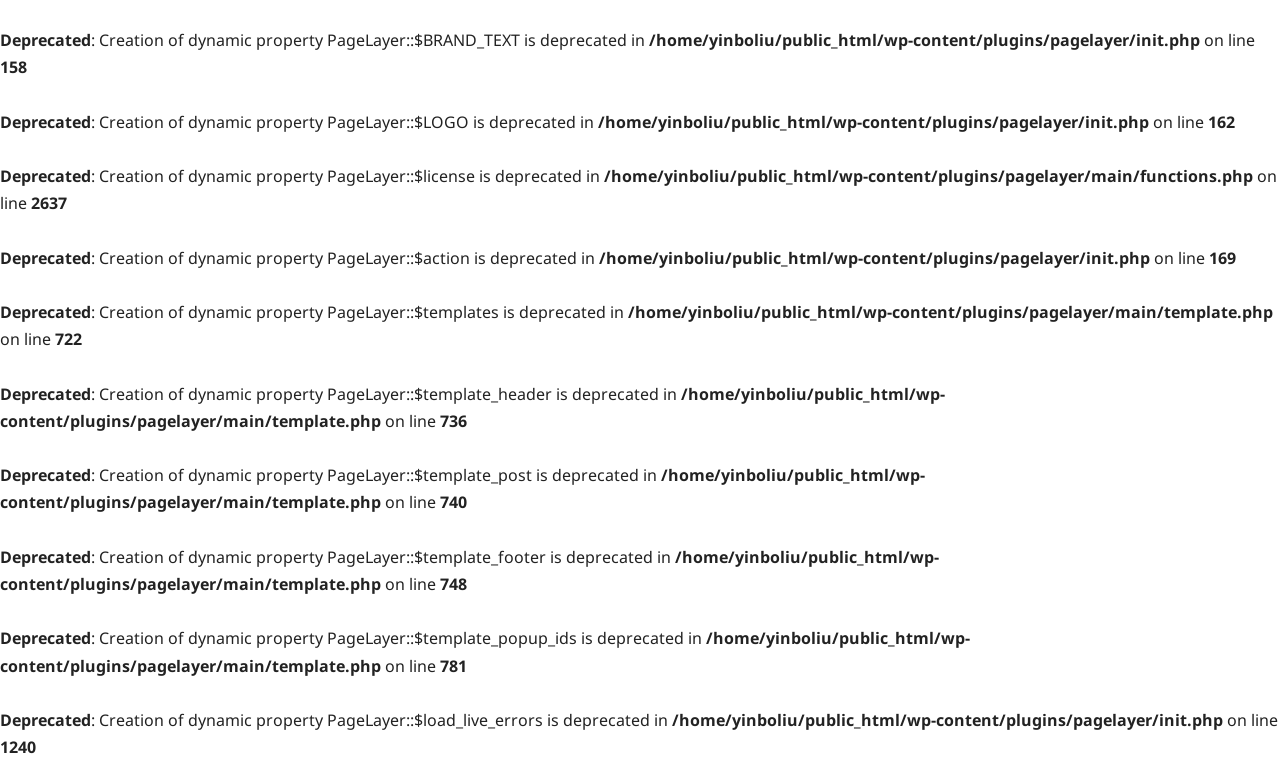Offer a comprehensive description of the webpage’s content and structure.

This webpage appears to be an error log or debugging page, as it is filled with deprecated warnings and error messages. The page has a title "Institutional Facilities – H & J International" at the top, but the majority of the content is comprised of error messages.

There are 25 error messages in total, each with a similar format, indicating that a certain property or function is deprecated in a specific PHP file. The error messages are stacked vertically, with each message taking up a small portion of the page. The text is densely packed, with little whitespace between the error messages.

The error messages are organized in a hierarchical structure, with each message indented under a parent element. The text is mostly black, with no images or other visual elements on the page. The overall layout is cluttered and dense, making it difficult to quickly scan or read the content.